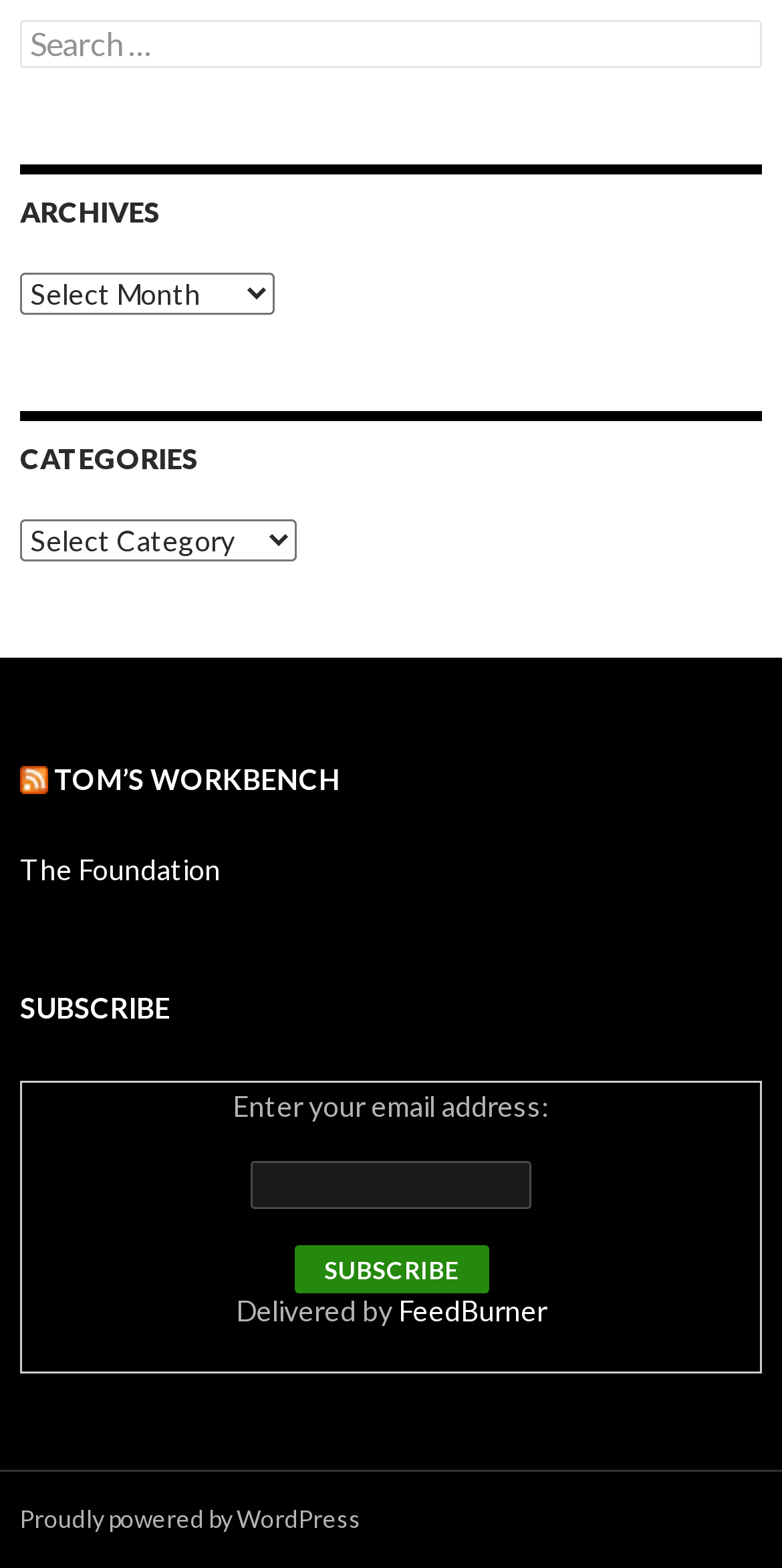Determine the bounding box coordinates of the clickable area required to perform the following instruction: "View RSS feed". The coordinates should be represented as four float numbers between 0 and 1: [left, top, right, bottom].

[0.026, 0.486, 0.062, 0.508]